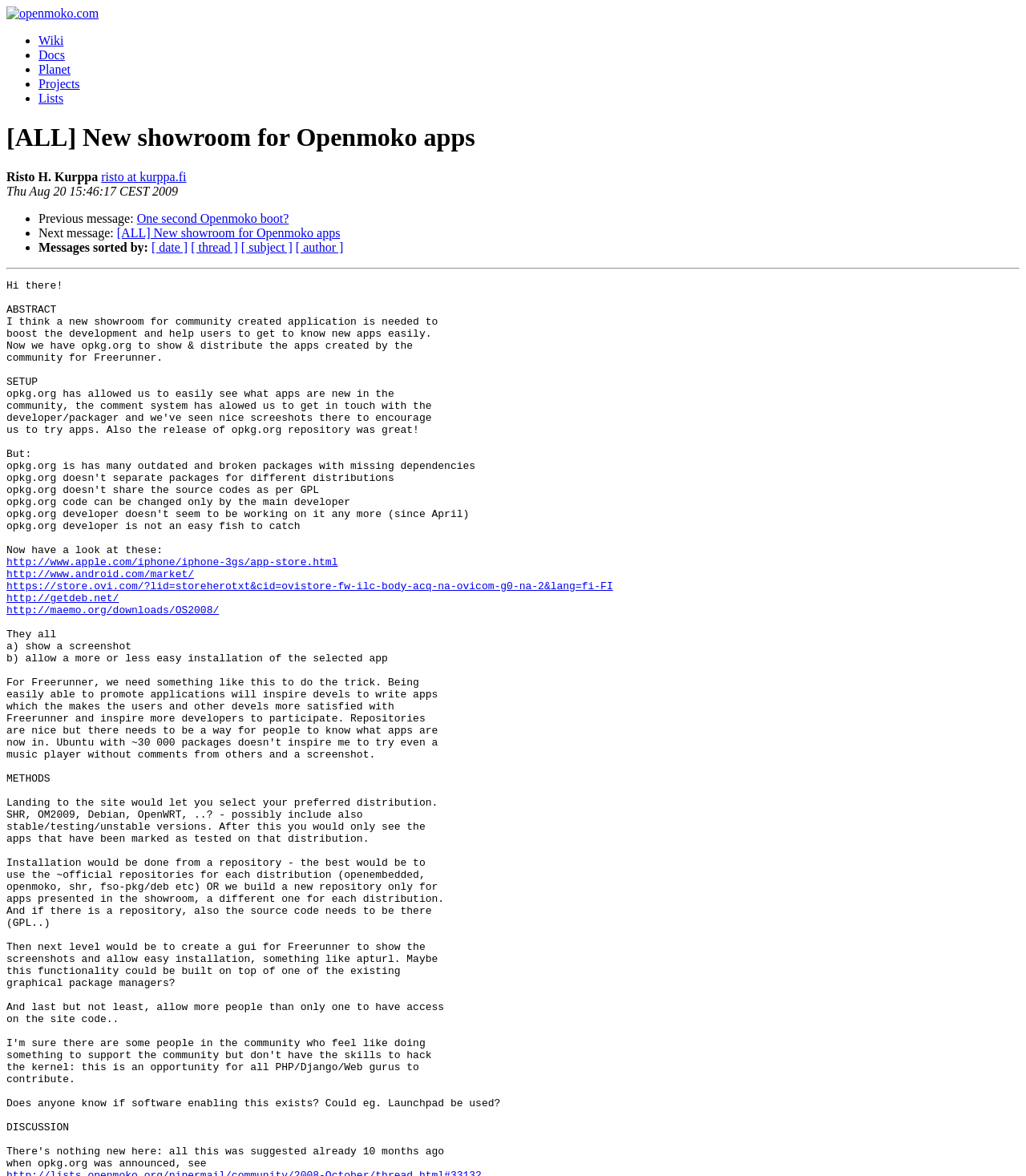Find the bounding box coordinates of the element to click in order to complete this instruction: "visit openmoko website". The bounding box coordinates must be four float numbers between 0 and 1, denoted as [left, top, right, bottom].

[0.006, 0.005, 0.096, 0.017]